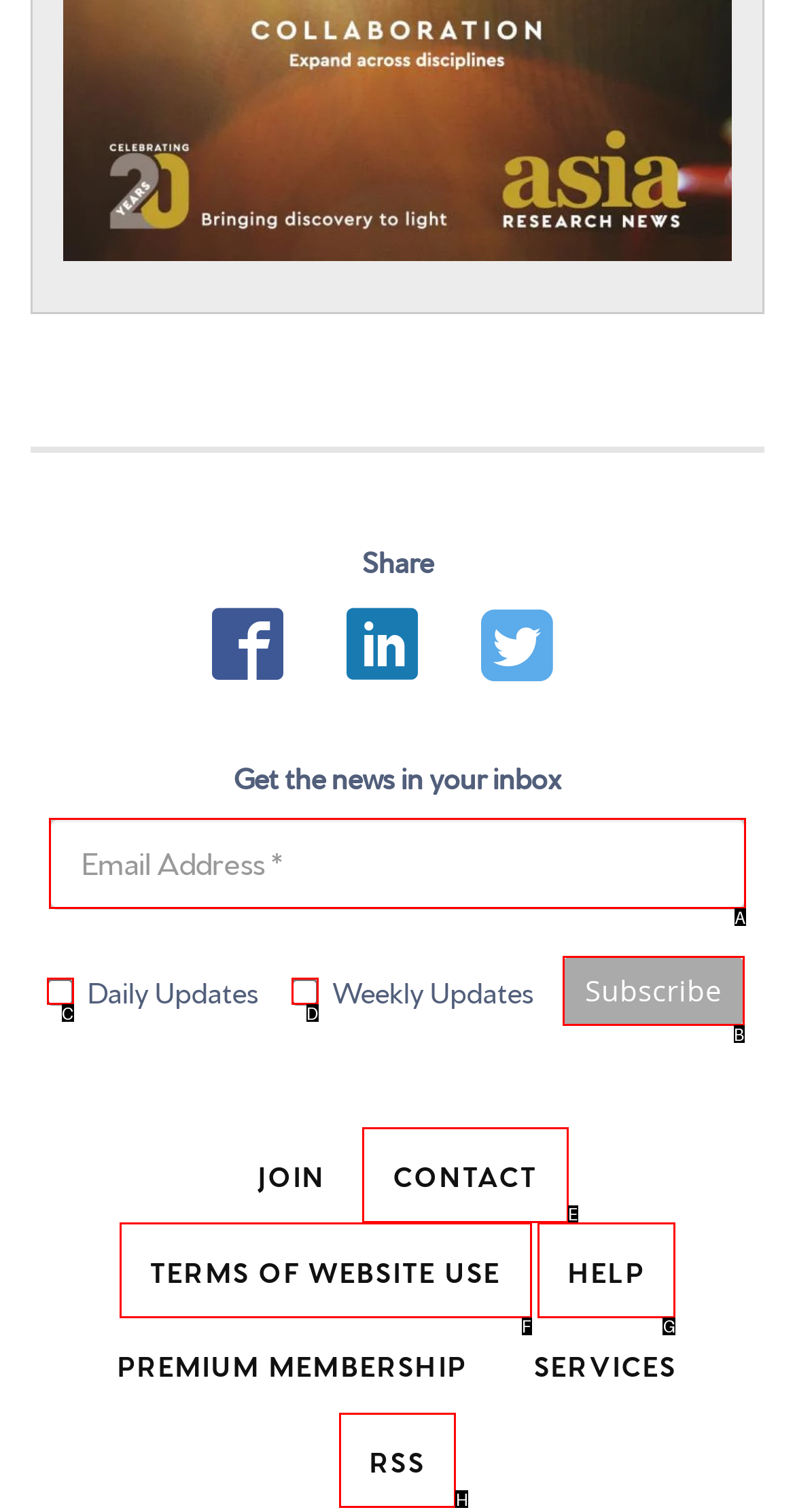Find the option you need to click to complete the following instruction: Enter email address
Answer with the corresponding letter from the choices given directly.

A